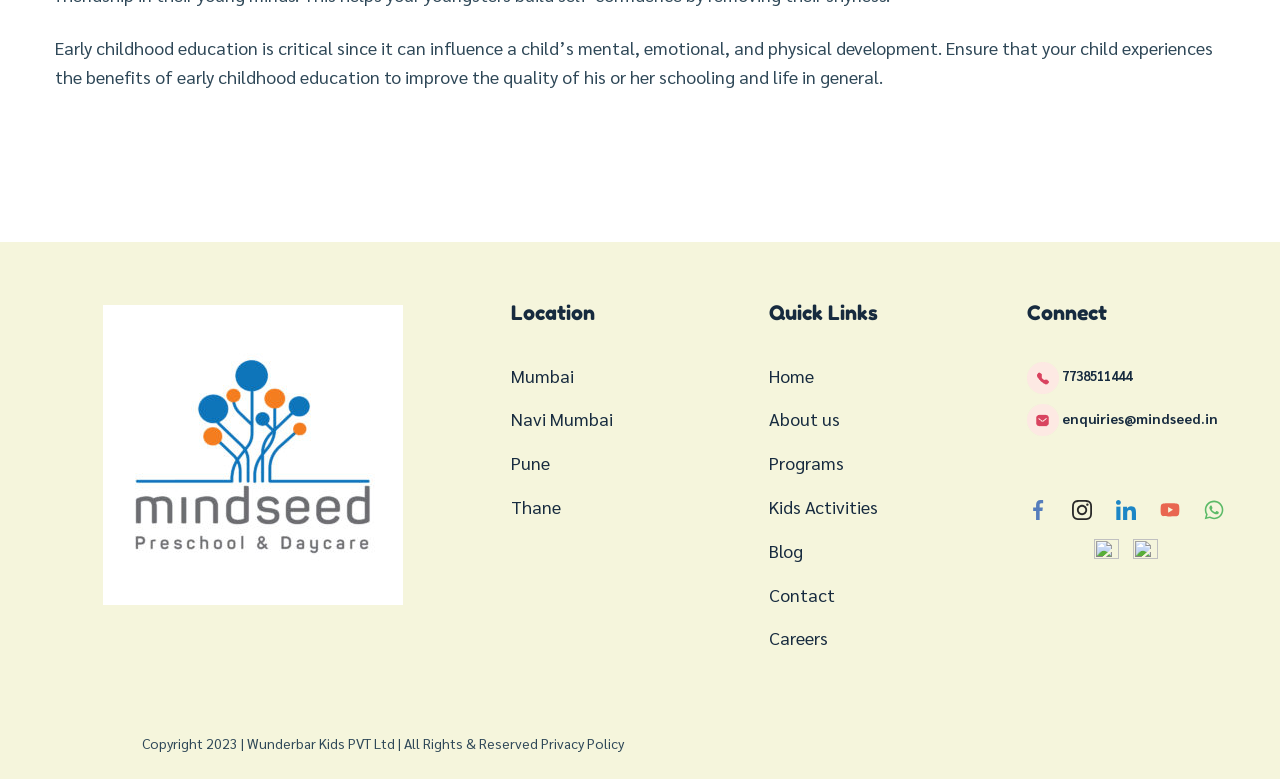What is the purpose of the 'Quick Links' section?
Based on the image, respond with a single word or phrase.

To provide quick access to important pages